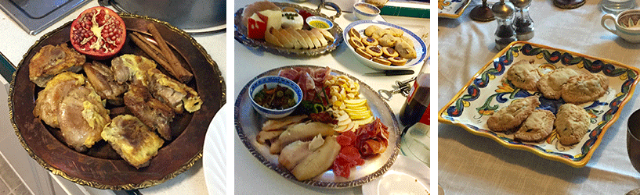What type of items are on the center plate?
Use the information from the image to give a detailed answer to the question.

According to the caption, the center plate displays a colorful assortment of cured meats, cheeses, fresh fruits, and an intriguing selection of pastries, all artfully arranged to entice the guests.